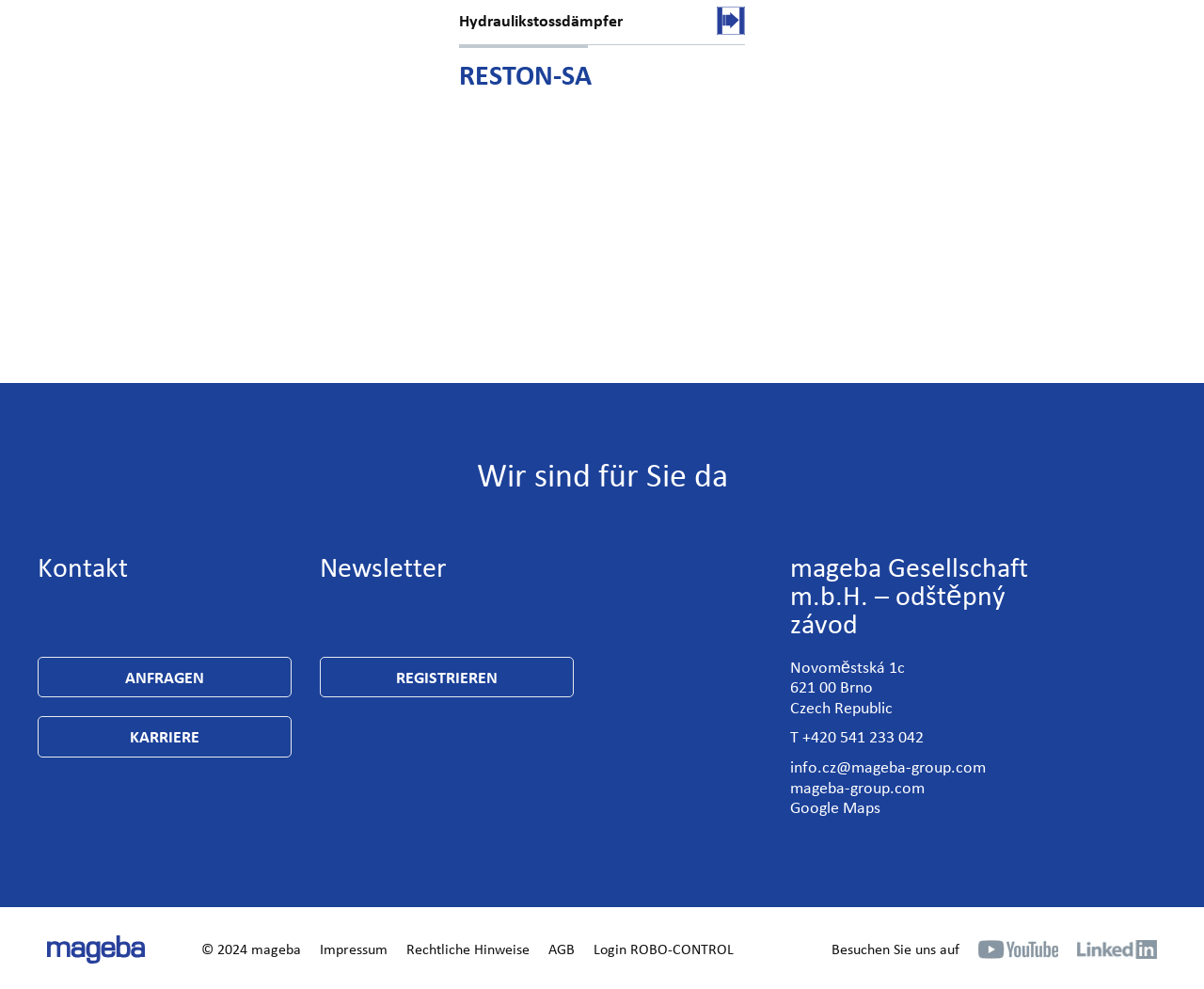What social media platform is represented by the image 'mageba_footer_youtube'?
Answer with a single word or short phrase according to what you see in the image.

YouTube